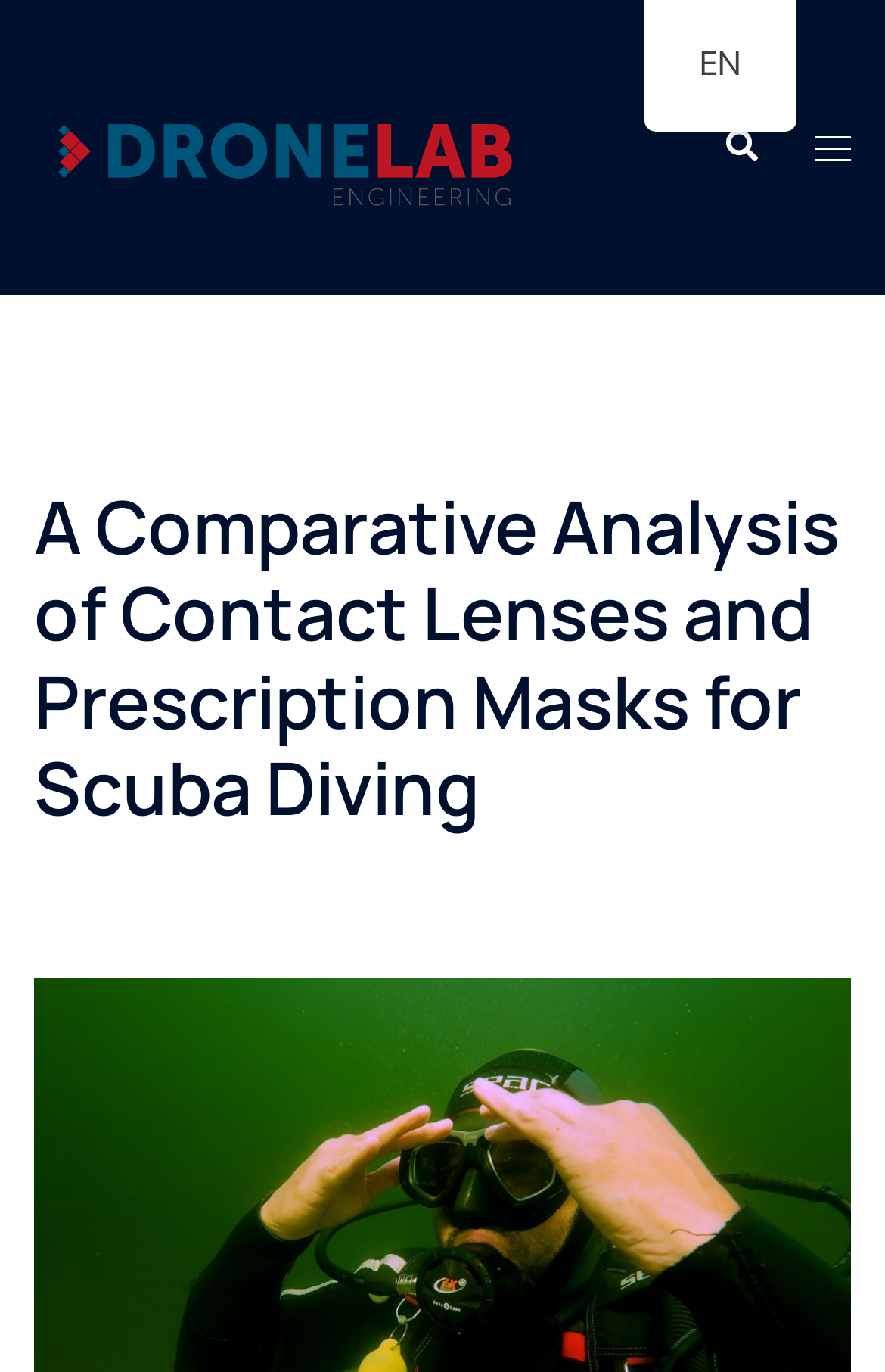Can you extract the primary headline text from the webpage?

A Comparative Analysis of Contact Lenses and Prescription Masks for Scuba Diving